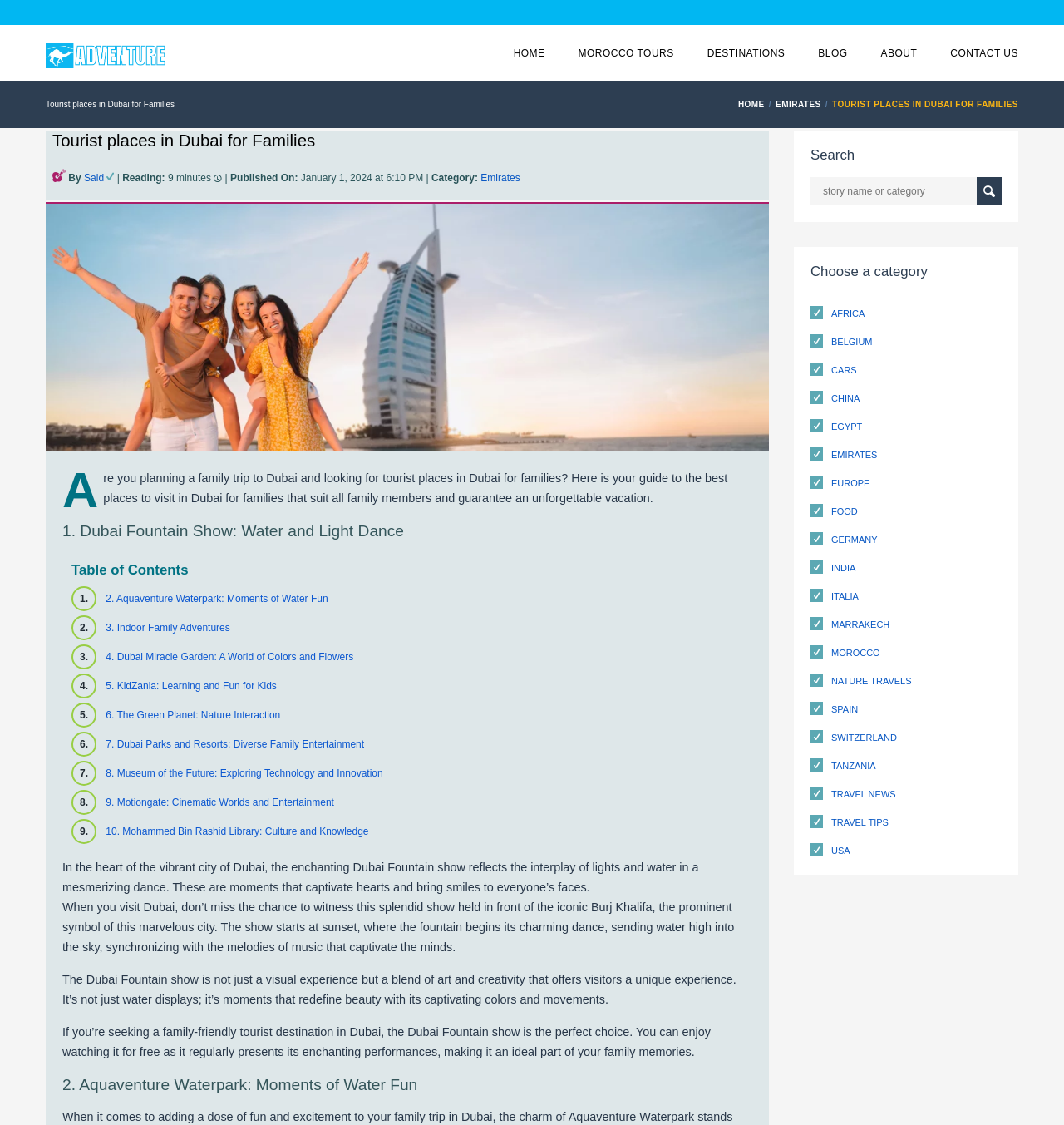Can you determine the main header of this webpage?

Tourist places in Dubai for Families